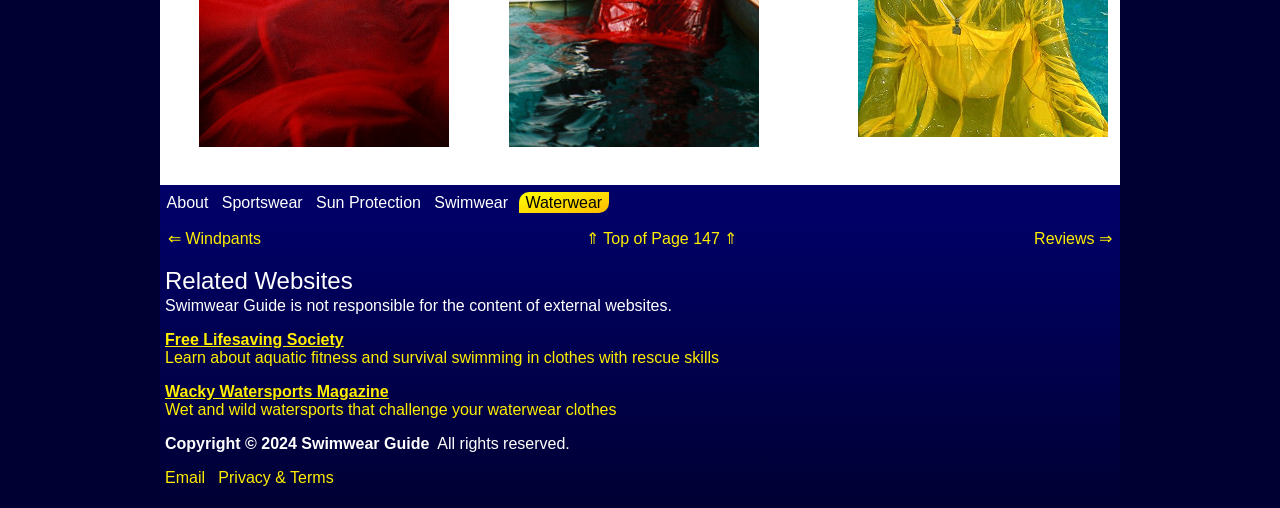Specify the bounding box coordinates of the region I need to click to perform the following instruction: "view Windpants". The coordinates must be four float numbers in the range of 0 to 1, i.e., [left, top, right, bottom].

[0.131, 0.453, 0.204, 0.486]